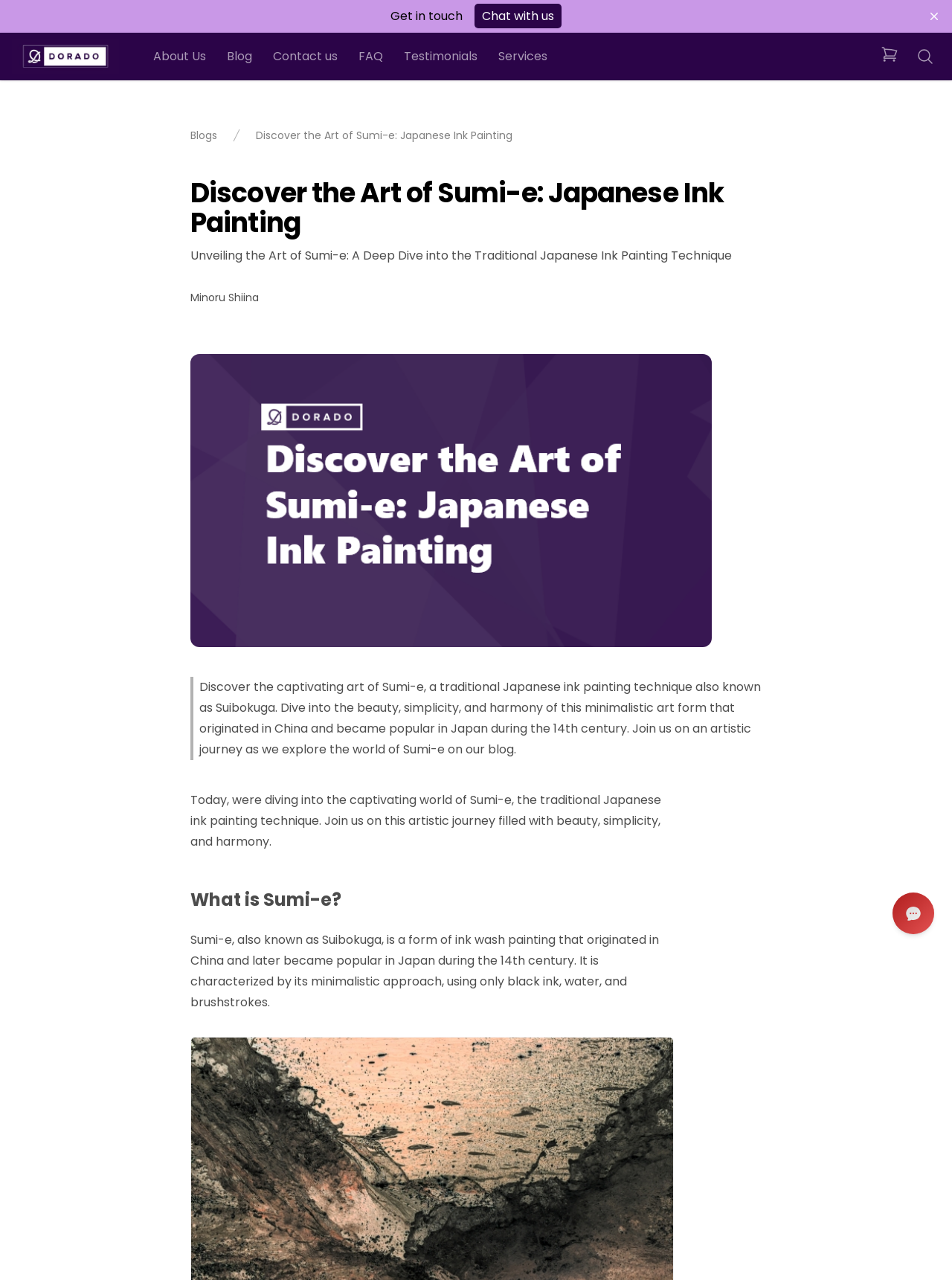Provide an in-depth description of the elements and layout of the webpage.

This webpage is about the art of Sumi-e, a traditional Japanese ink painting technique. At the top, there is a navigation bar with links to "Blogs", "Discover the Art of Sumi-e: Japanese Ink Painting", and other pages. Below the navigation bar, there is a heading that reads "Discover the Art of Sumi-e: Japanese Ink Painting". 

To the right of the heading, there is a figure with an image related to Sumi-e. Below the heading, there is a paragraph of text that introduces Sumi-e, describing it as a traditional Japanese ink painting technique that originated in China and became popular in Japan during the 14th century. The text also invites readers to join an artistic journey to explore the world of Sumi-e.

Further down, there is another heading that asks "What is Sumi-e?" followed by a paragraph that explains Sumi-e as a form of ink wash painting characterized by its minimalistic approach, using only black ink, water, and brushstrokes.

On the top-right corner, there are several links, including "Get in touch", "Chat with us", and "About Us". There is also a button to dismiss something, likely a notification or a popup. Below these links, there is a figure with an image of a company logo, Dorado LLC.

On the bottom-right corner, there is a shopping cart icon with a link to view the bag. Next to it, there is a button with an image, likely a menu or a dropdown button. 

Throughout the page, there are several images and figures, but no prominent images that dominate the page. The overall content is focused on introducing and explaining the art of Sumi-e.